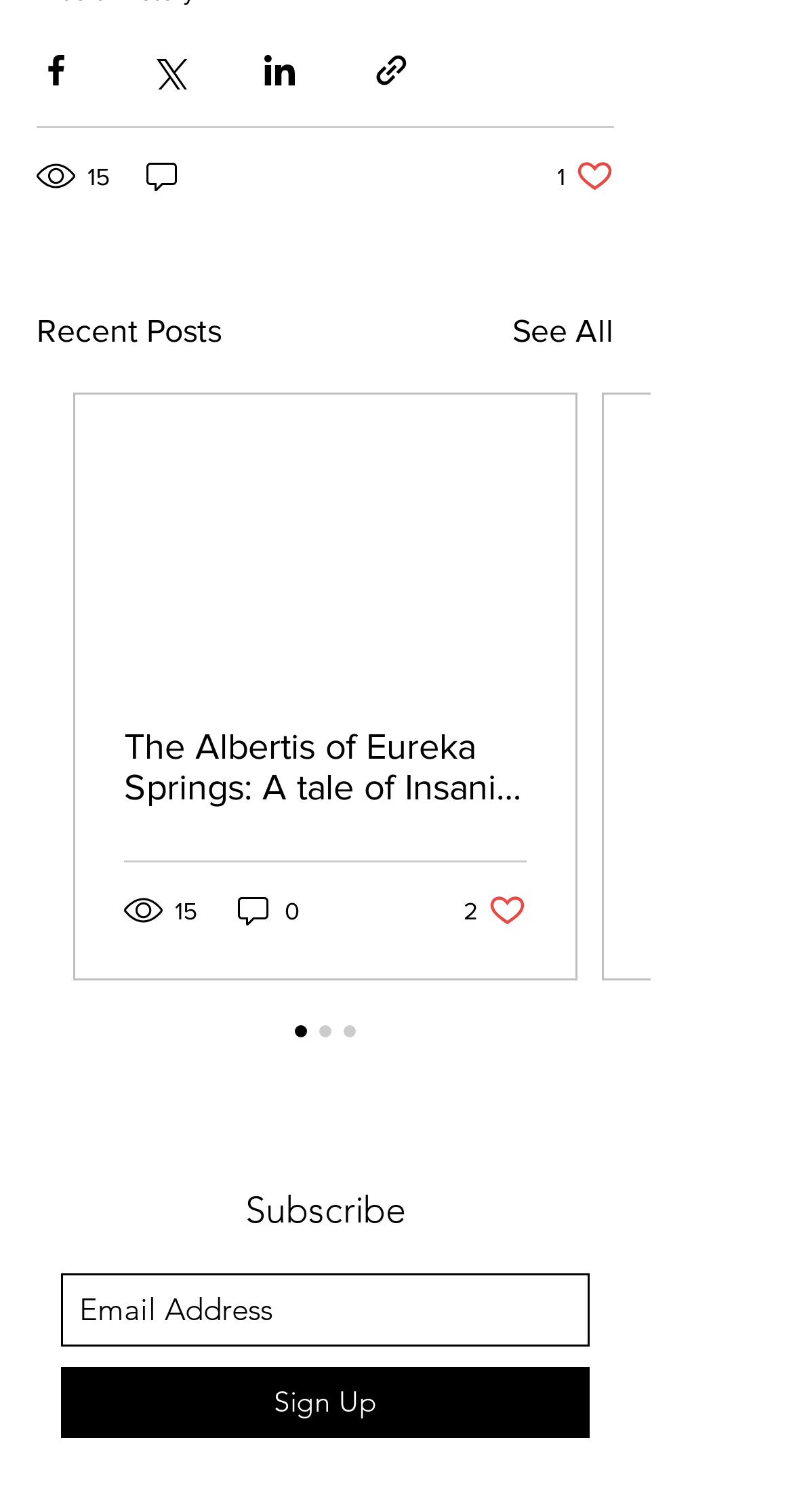For the following element description, predict the bounding box coordinates in the format (top-left x, top-left y, bottom-right x, bottom-right y). All values should be floating point numbers between 0 and 1. Description: aria-label="Email Address" name="email" placeholder="Email Address"

[0.077, 0.842, 0.744, 0.89]